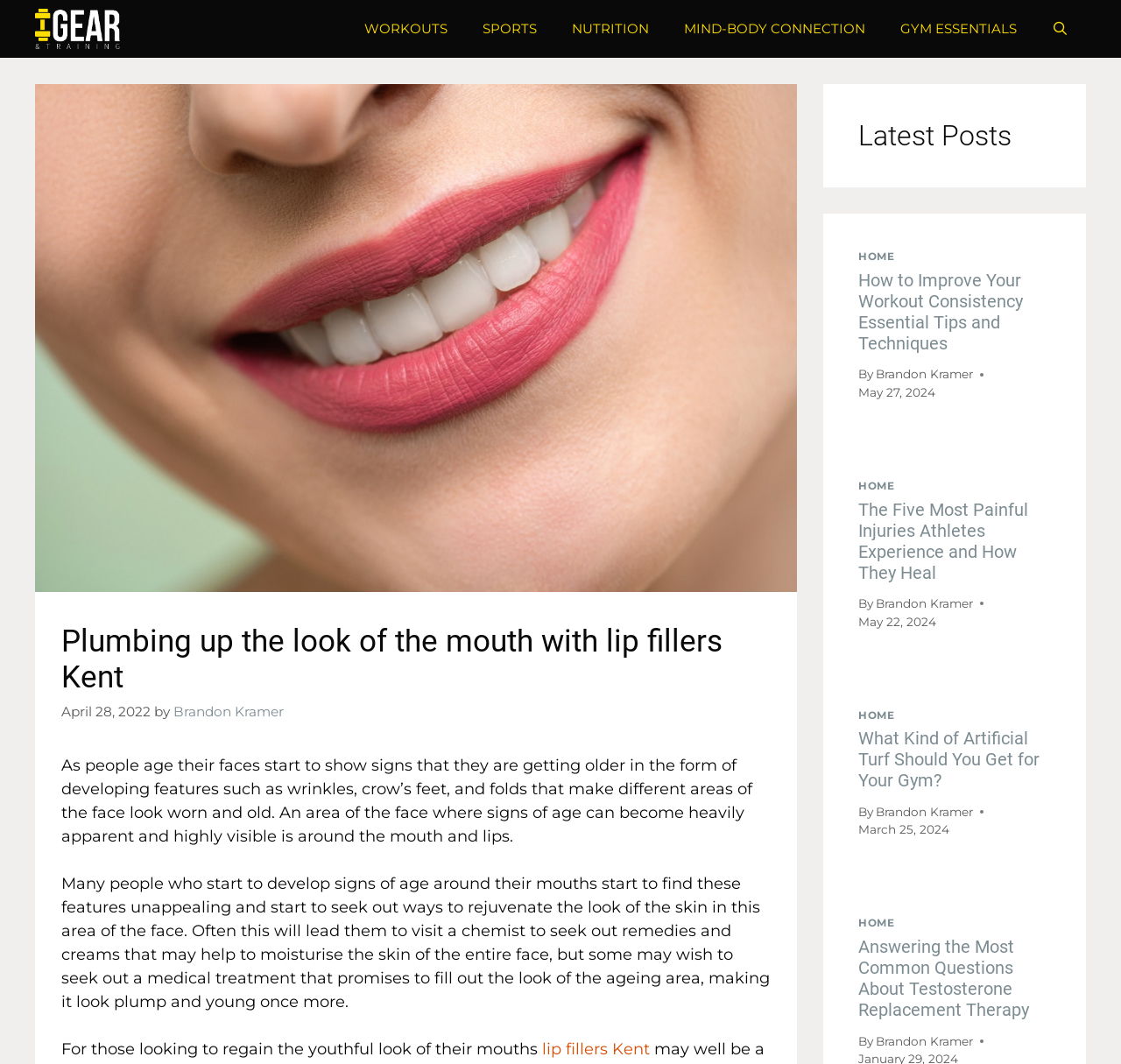Identify the bounding box coordinates for the element you need to click to achieve the following task: "Go to Home page". The coordinates must be four float values ranging from 0 to 1, formatted as [left, top, right, bottom].

None